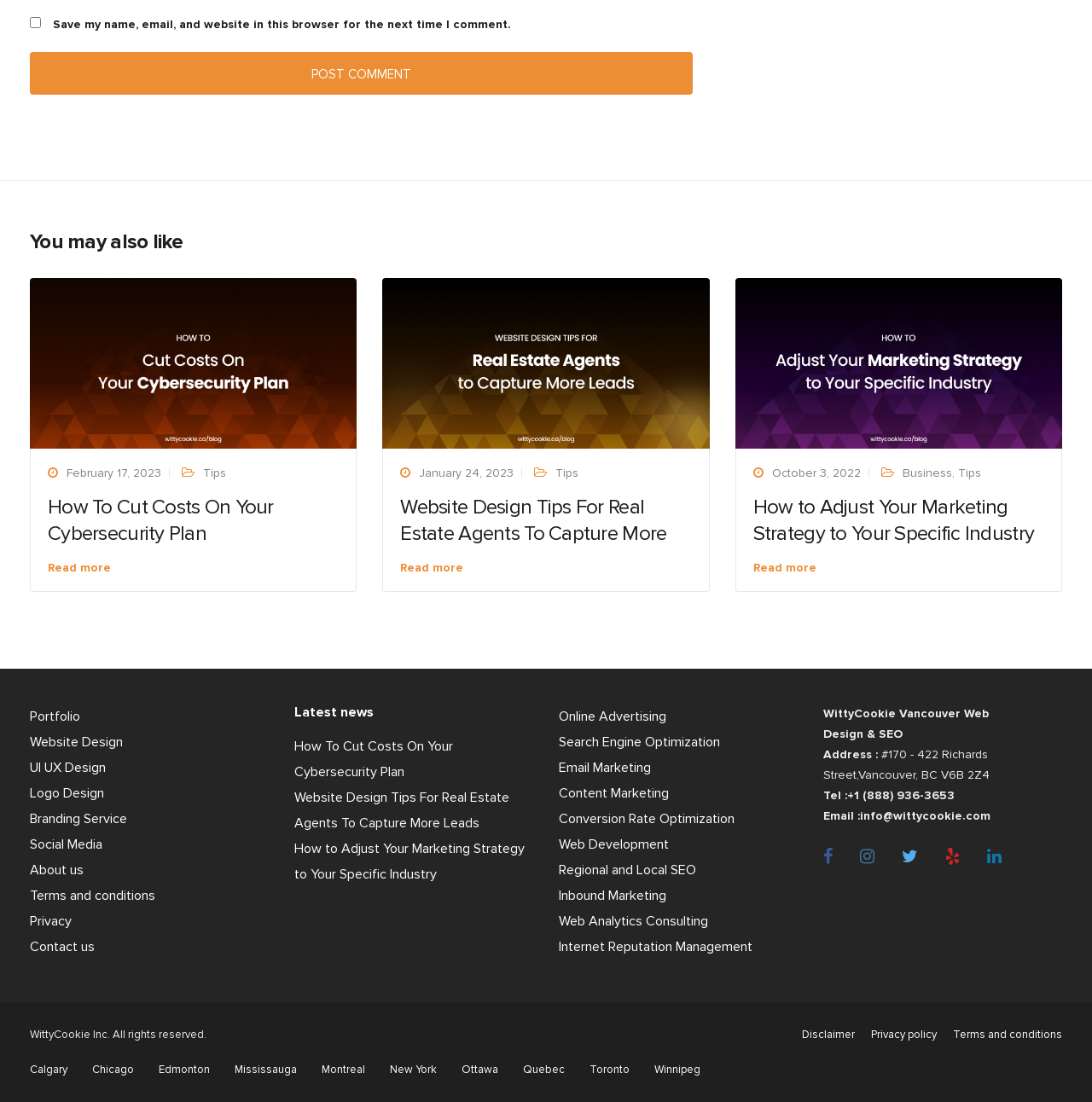Extract the bounding box coordinates for the HTML element that matches this description: "Regional and Local SEO". The coordinates should be four float numbers between 0 and 1, i.e., [left, top, right, bottom].

[0.512, 0.782, 0.638, 0.797]